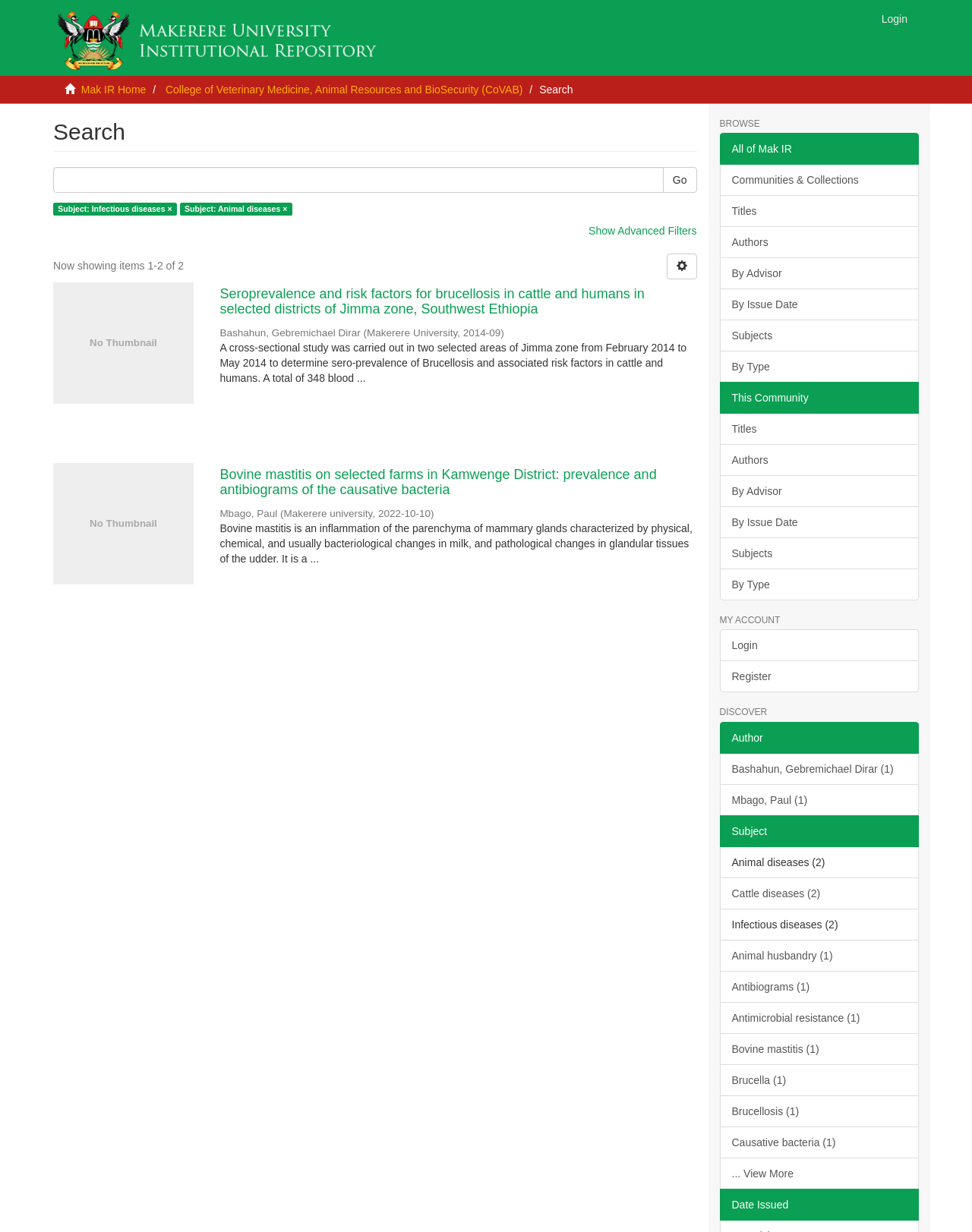Please find the bounding box for the UI element described by: "Authors".

[0.74, 0.361, 0.945, 0.386]